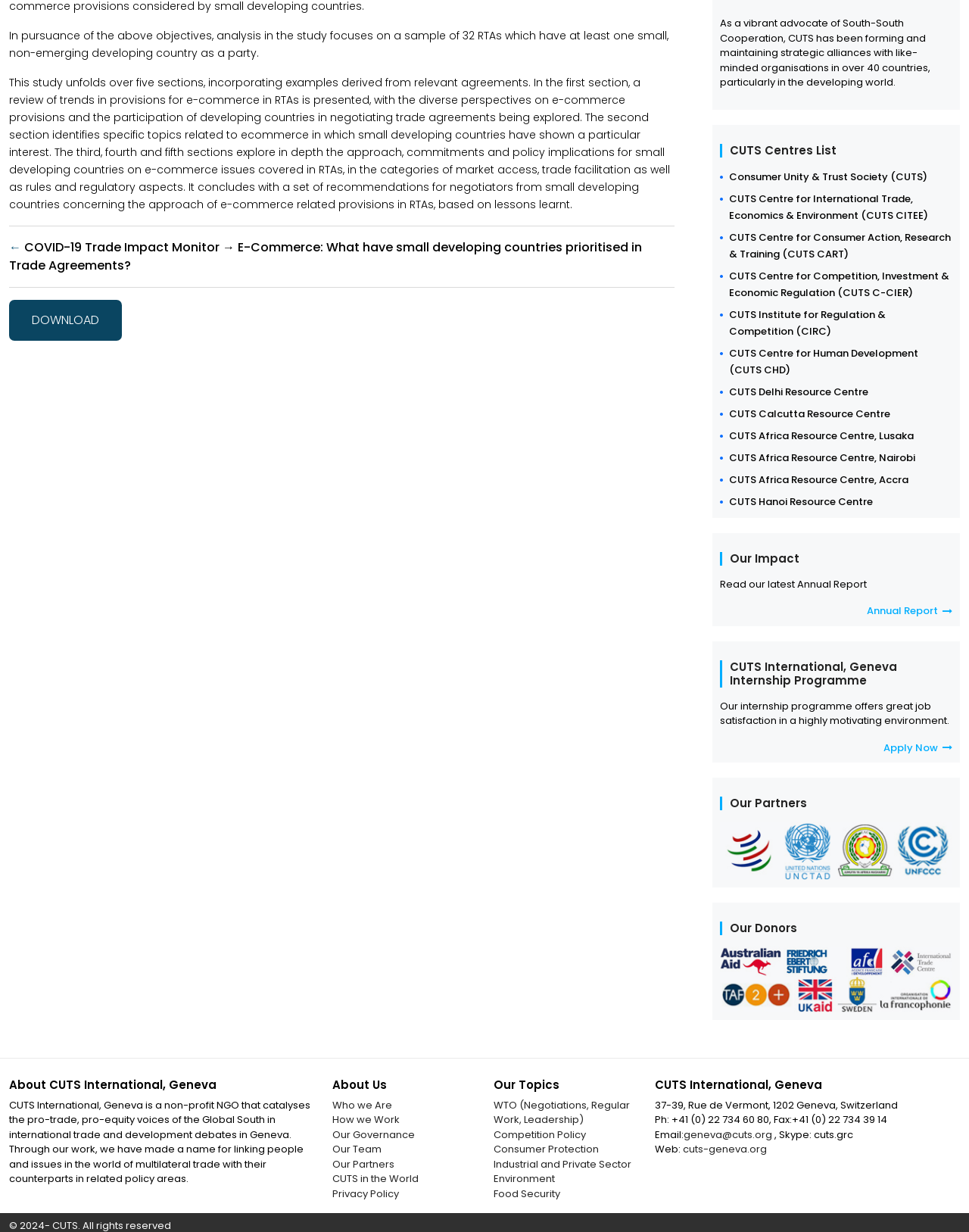Please identify the bounding box coordinates of where to click in order to follow the instruction: "Click on the 'DOWNLOAD' link".

[0.009, 0.243, 0.126, 0.276]